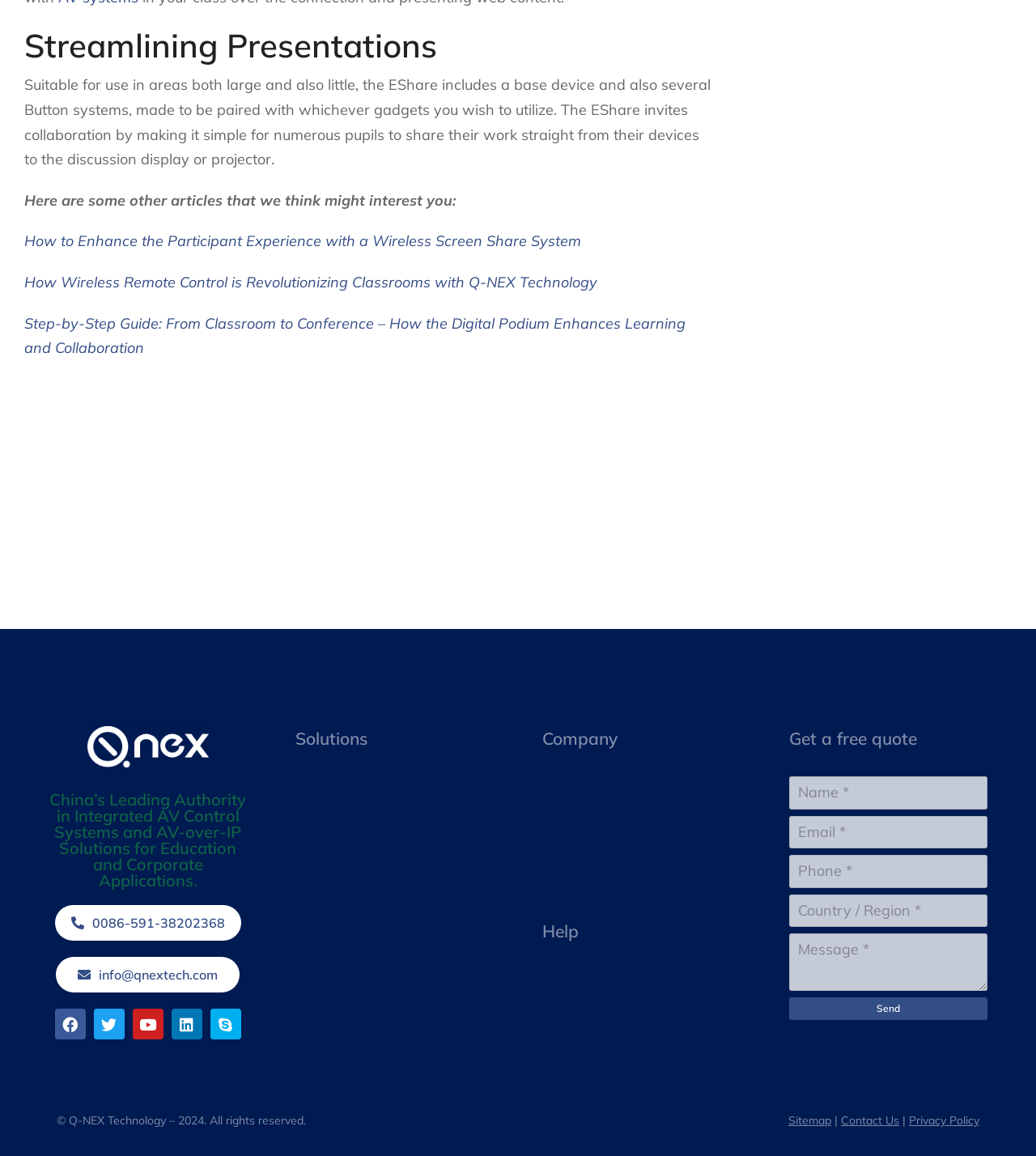What is the topic of the article with the image?
Using the image, give a concise answer in the form of a single word or short phrase.

AI and IoT